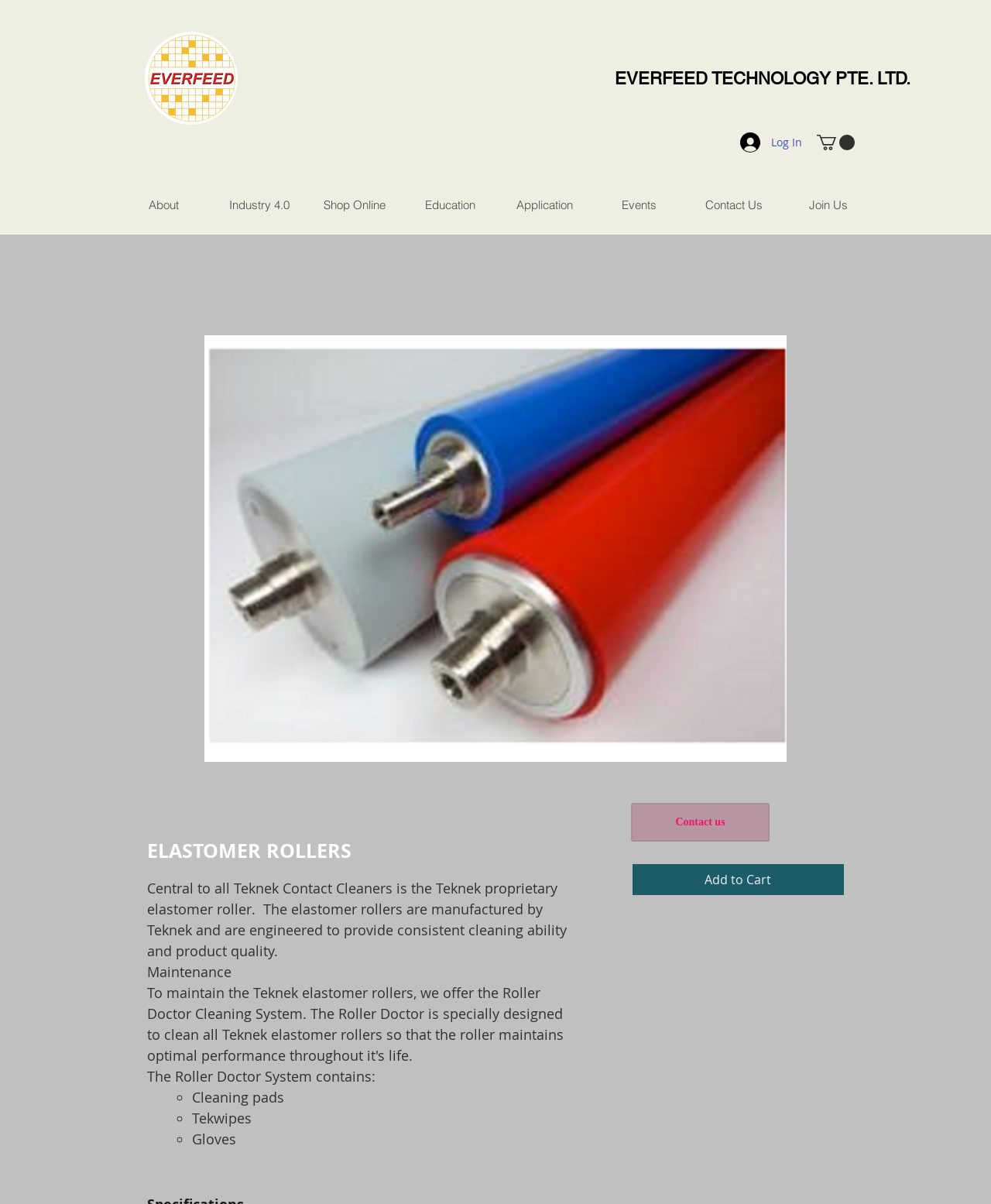Provide the bounding box coordinates for the specified HTML element described in this description: "EVERFEED TECHNOLOGY PTE. LTD.". The coordinates should be four float numbers ranging from 0 to 1, in the format [left, top, right, bottom].

[0.62, 0.057, 0.919, 0.073]